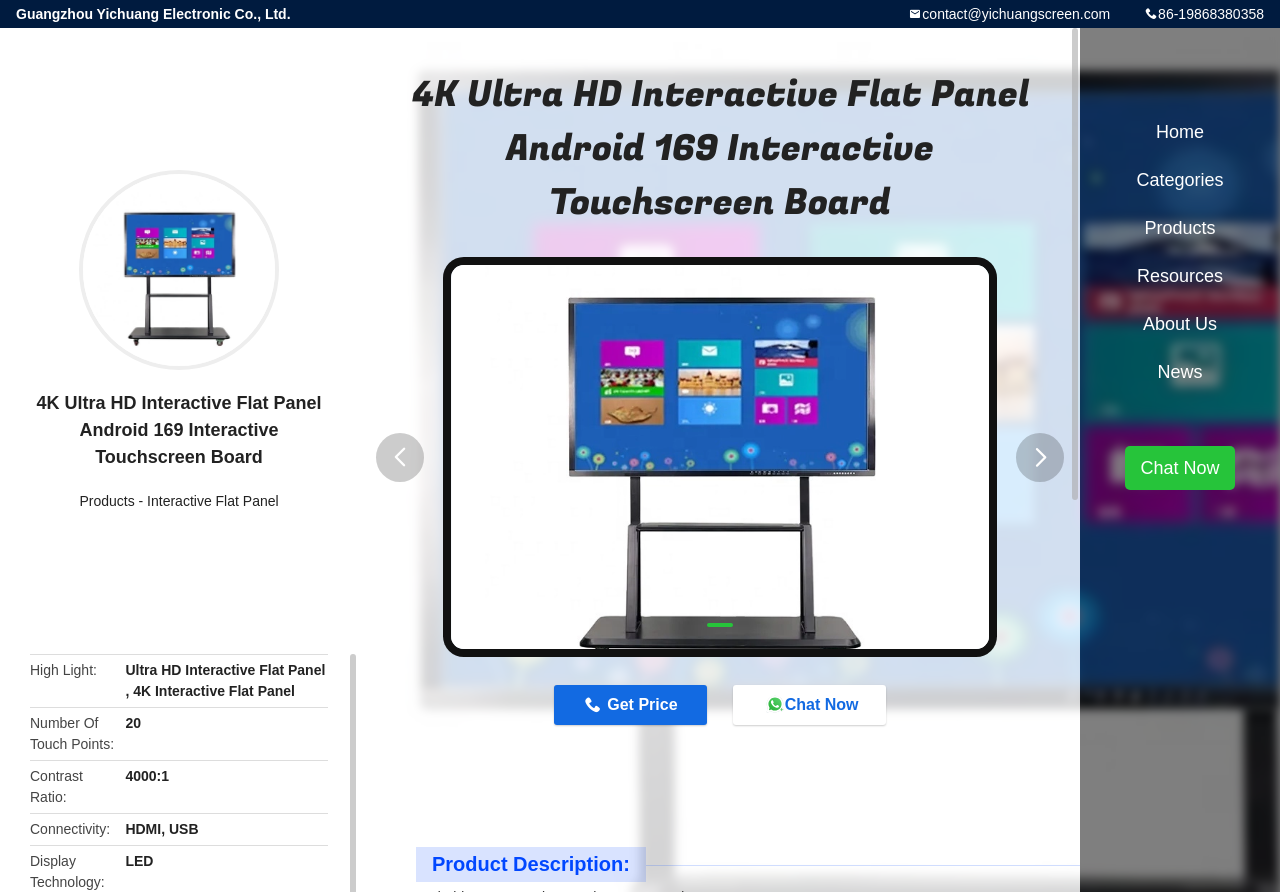Using the webpage screenshot, locate the HTML element that fits the following description and provide its bounding box: "Chat Now".

[0.572, 0.768, 0.692, 0.813]